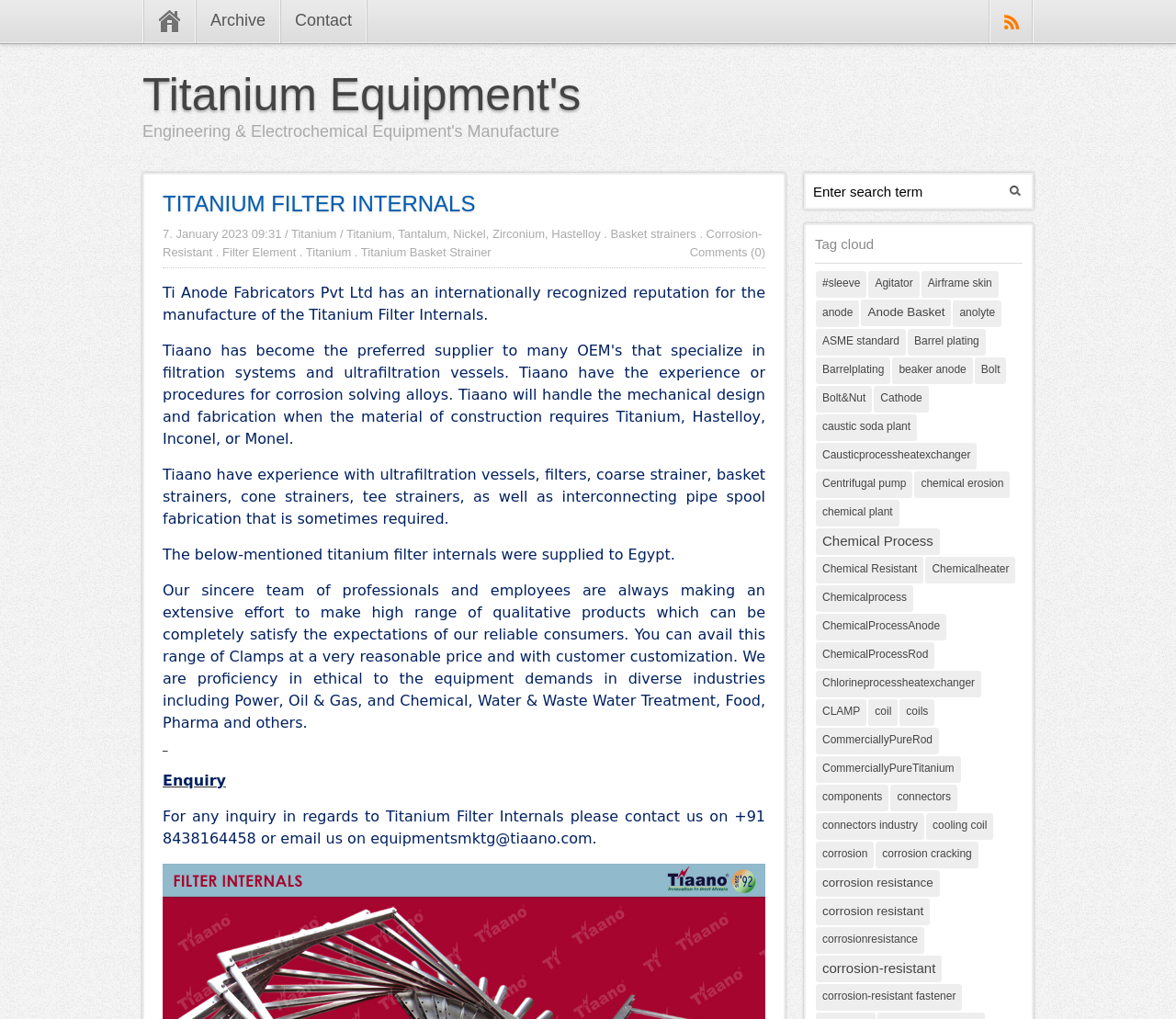How many links are there in the tag cloud section?
Look at the screenshot and provide an in-depth answer.

The tag cloud section is located at the bottom of the webpage and contains links to various tags. By counting the links, I found that there are 24 links in total.